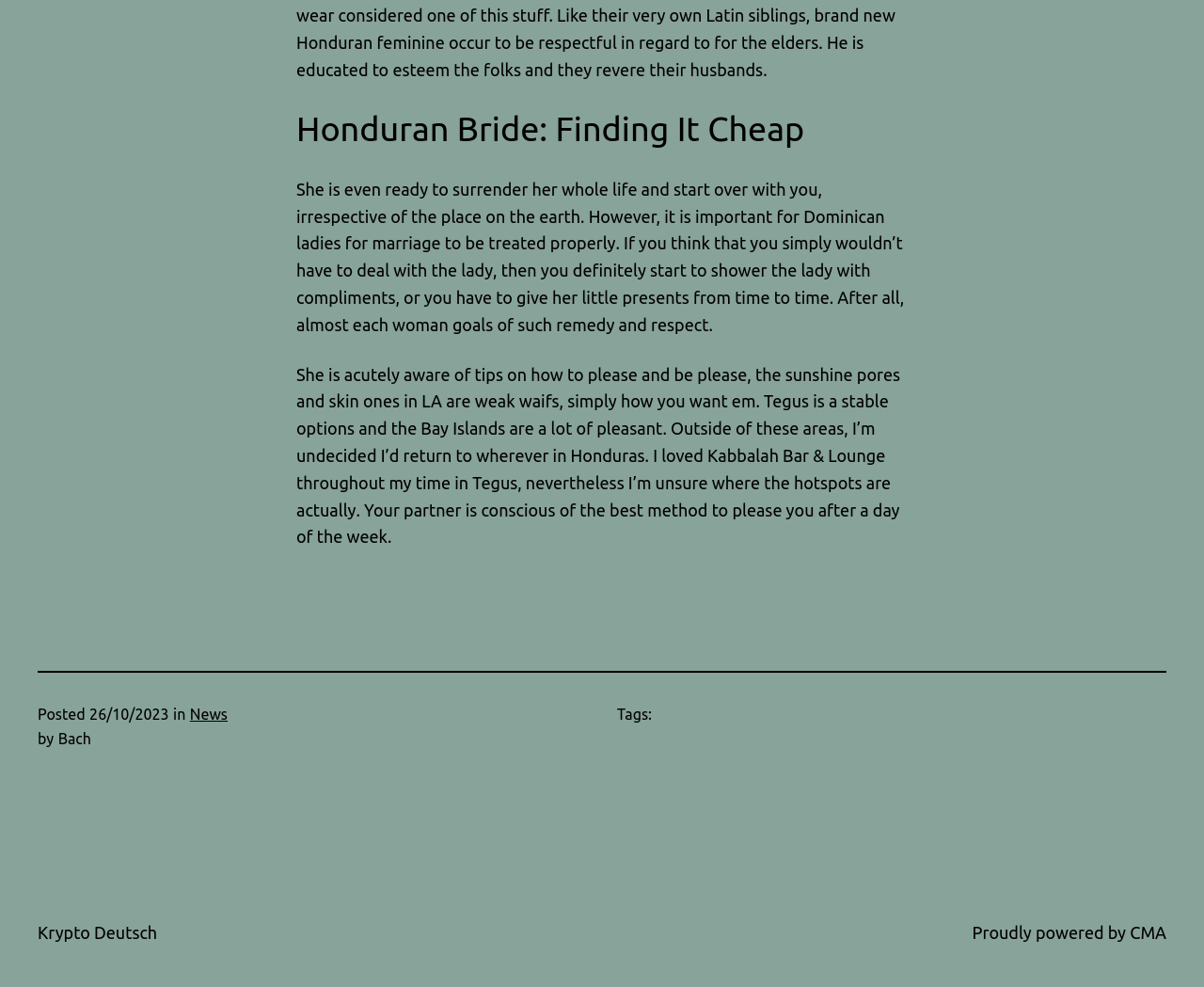Using the description "News", locate and provide the bounding box of the UI element.

[0.158, 0.715, 0.189, 0.732]